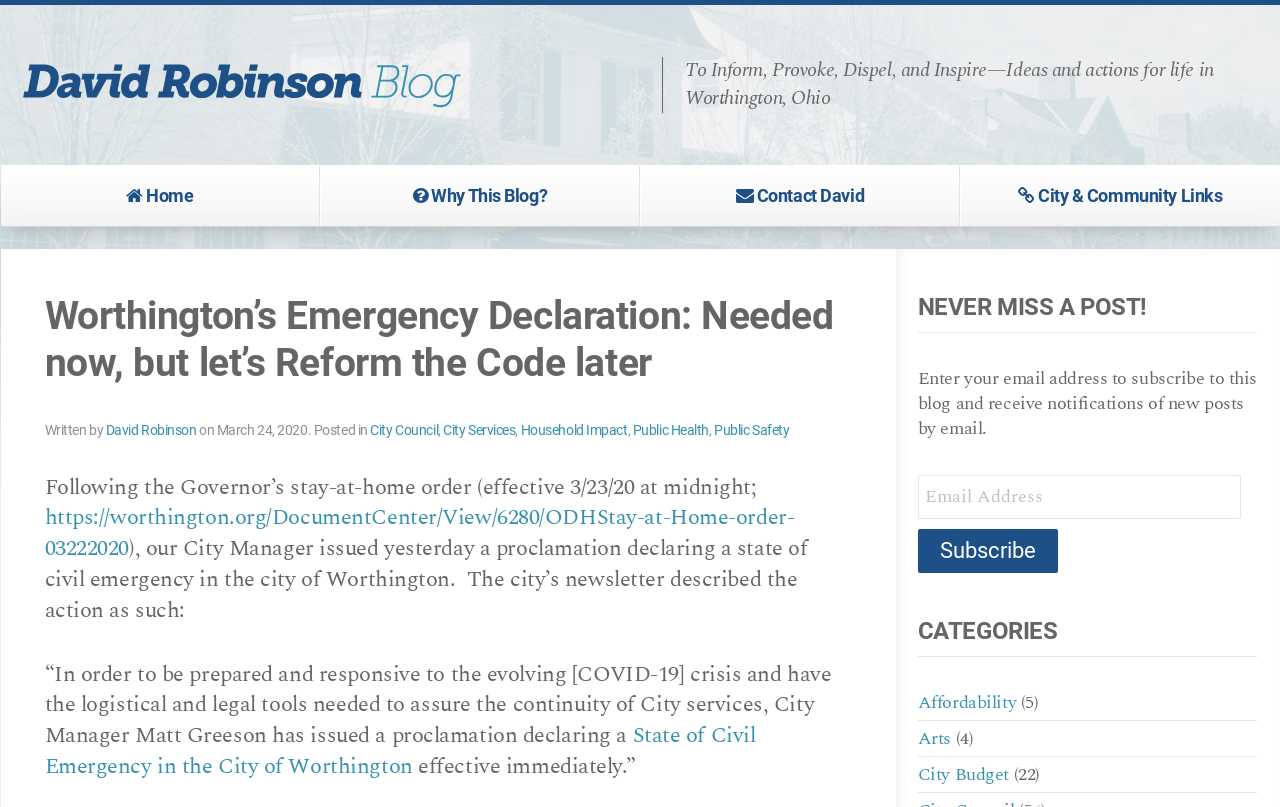Locate the bounding box coordinates of the clickable region to complete the following instruction: "Visit the 'City Council' page."

[0.289, 0.522, 0.342, 0.542]